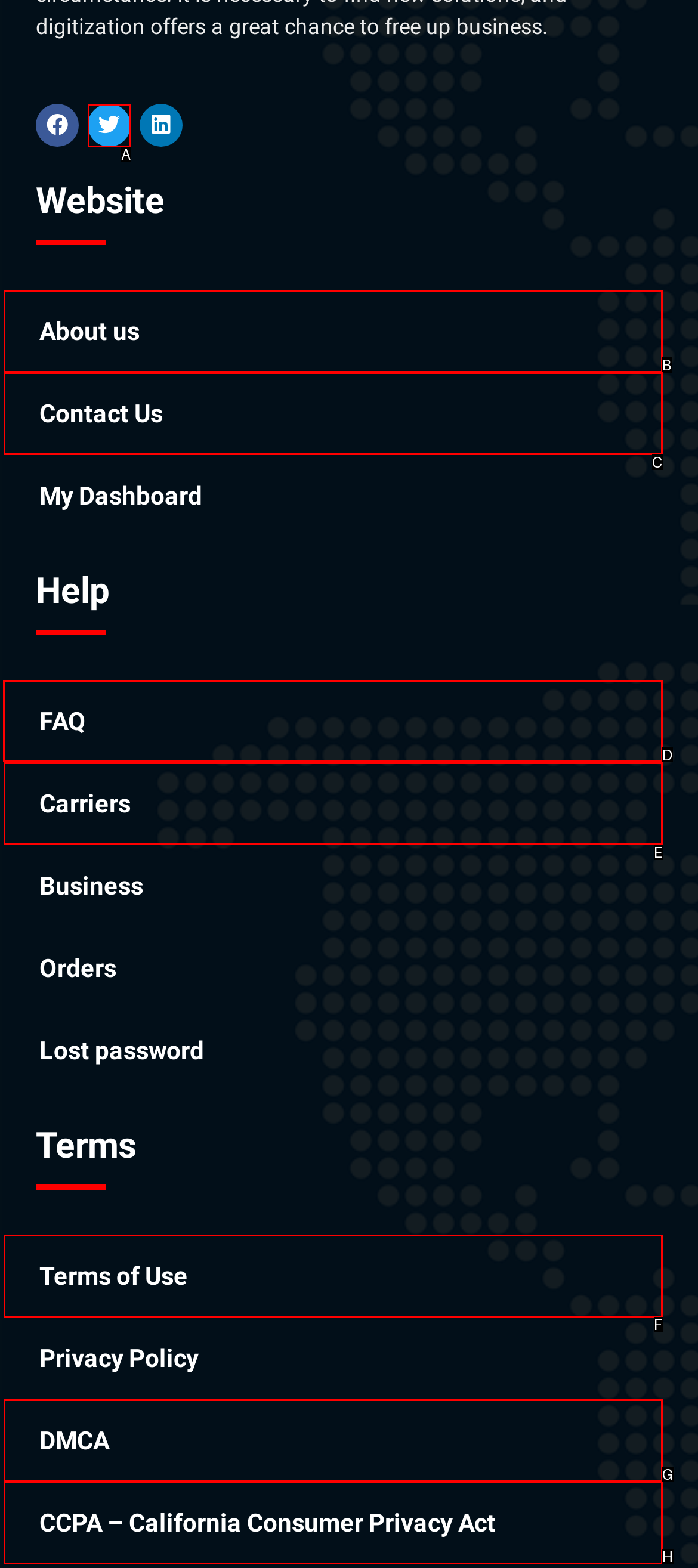Determine which HTML element to click to execute the following task: Read FAQ Answer with the letter of the selected option.

D